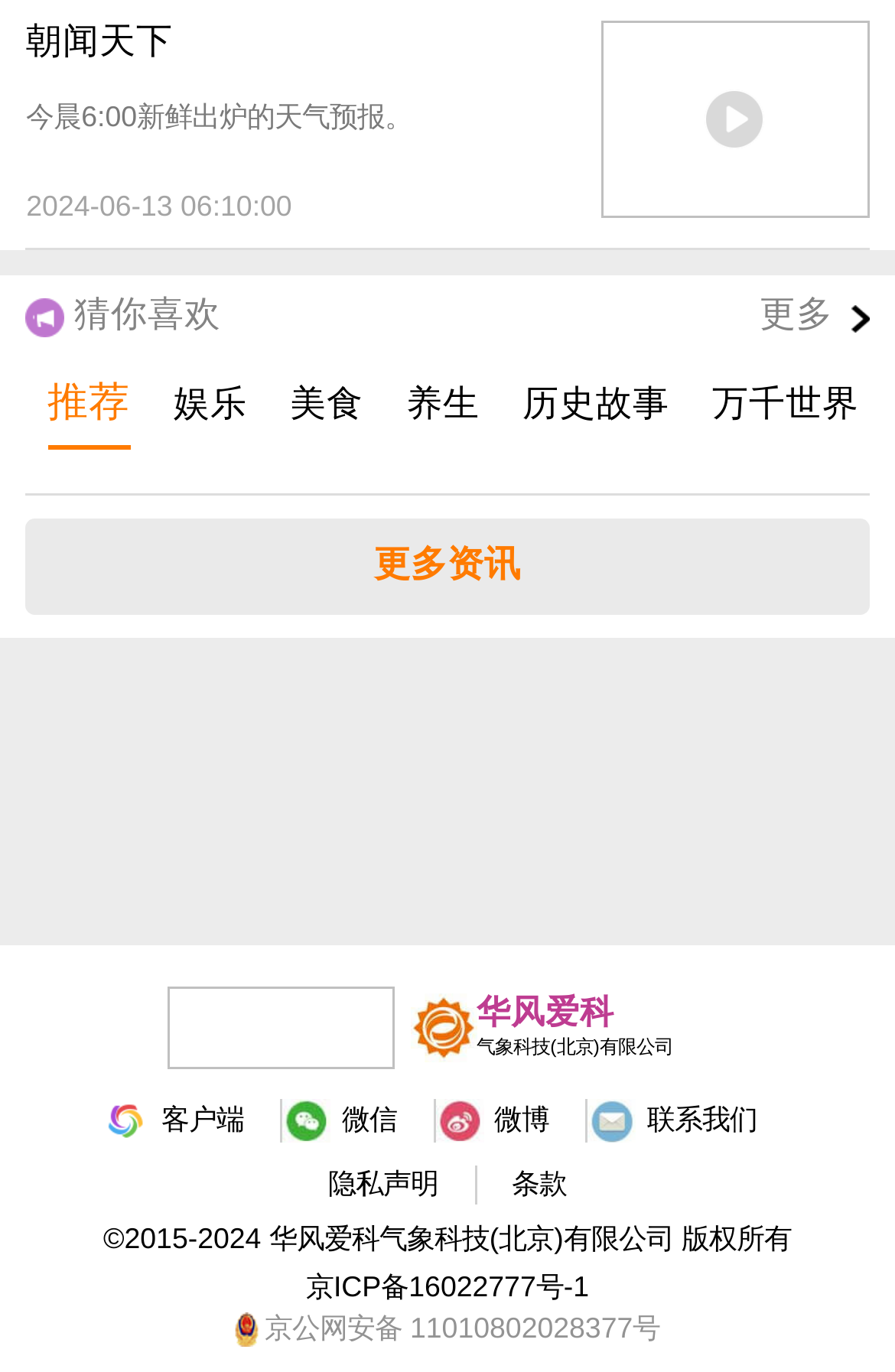Please specify the bounding box coordinates of the clickable section necessary to execute the following command: "Click on the '华风爱科 气象科技(北京)有限公司' link".

[0.187, 0.706, 0.813, 0.793]